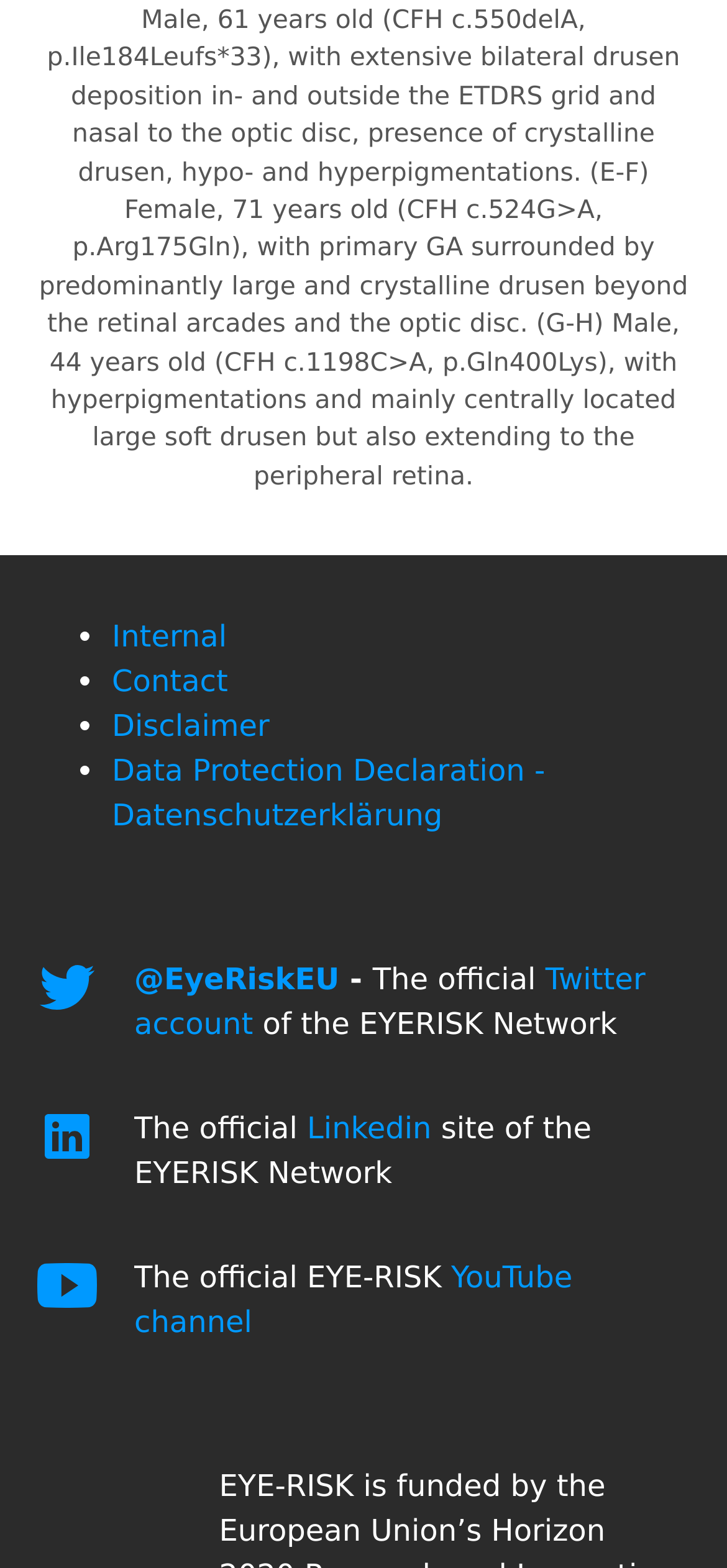Analyze the image and provide a detailed answer to the question: How many social media links are available?

I counted the number of social media links available on the webpage, which are Twitter, Linkedin, and YouTube. There are 4 links in total.